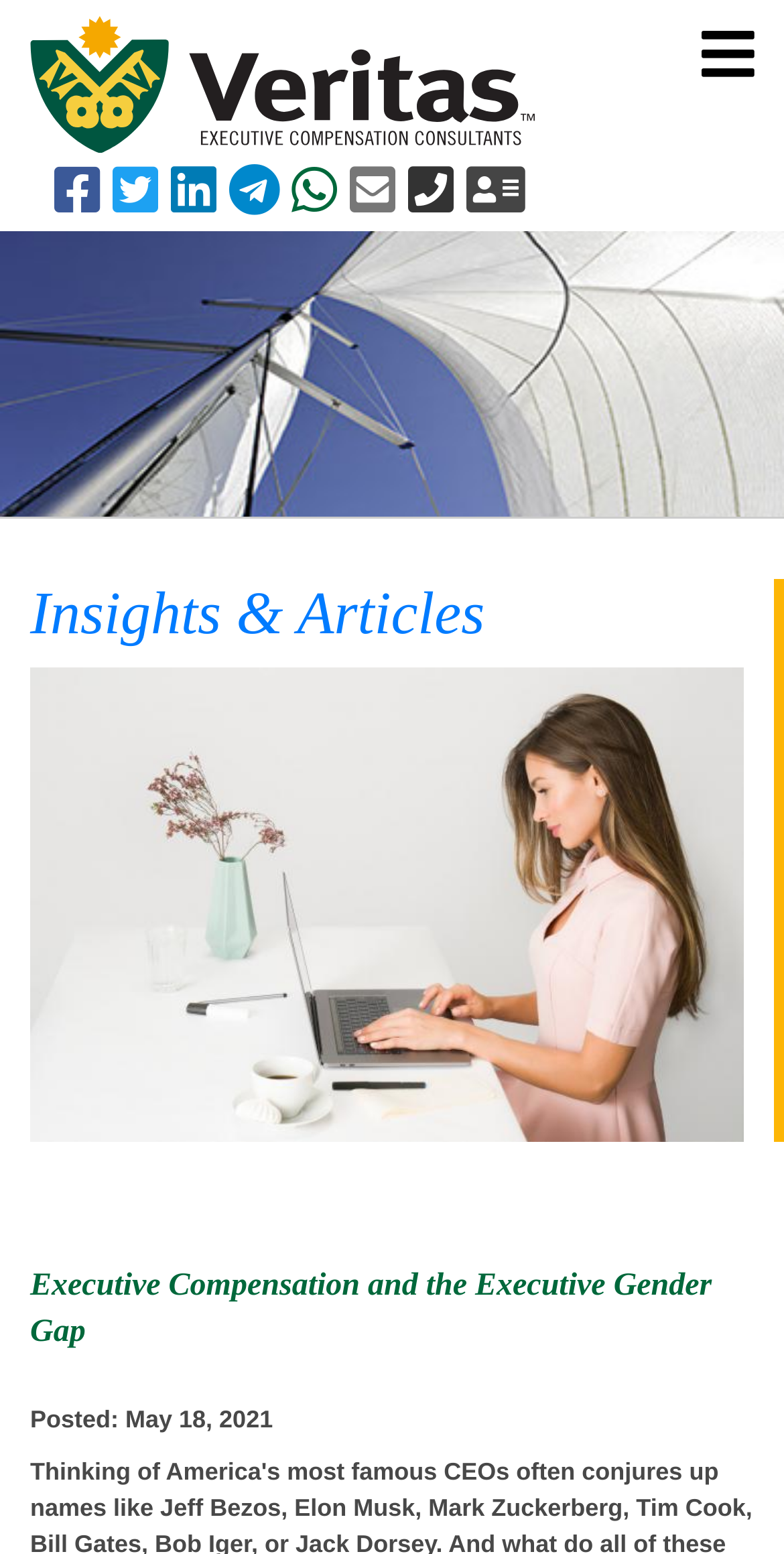What is the topic of the article?
Examine the webpage screenshot and provide an in-depth answer to the question.

I determined the topic of the article by reading the heading 'Executive Compensation and the Executive Gender Gap' and the image description 'Executive Compensation and the Executive Gender Gap'.